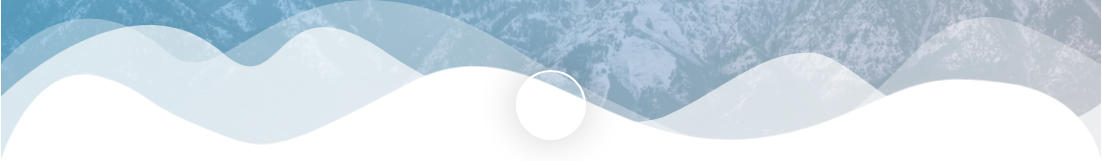Give a concise answer using one word or a phrase to the following question:
What is the purpose of the image?

To engage viewers